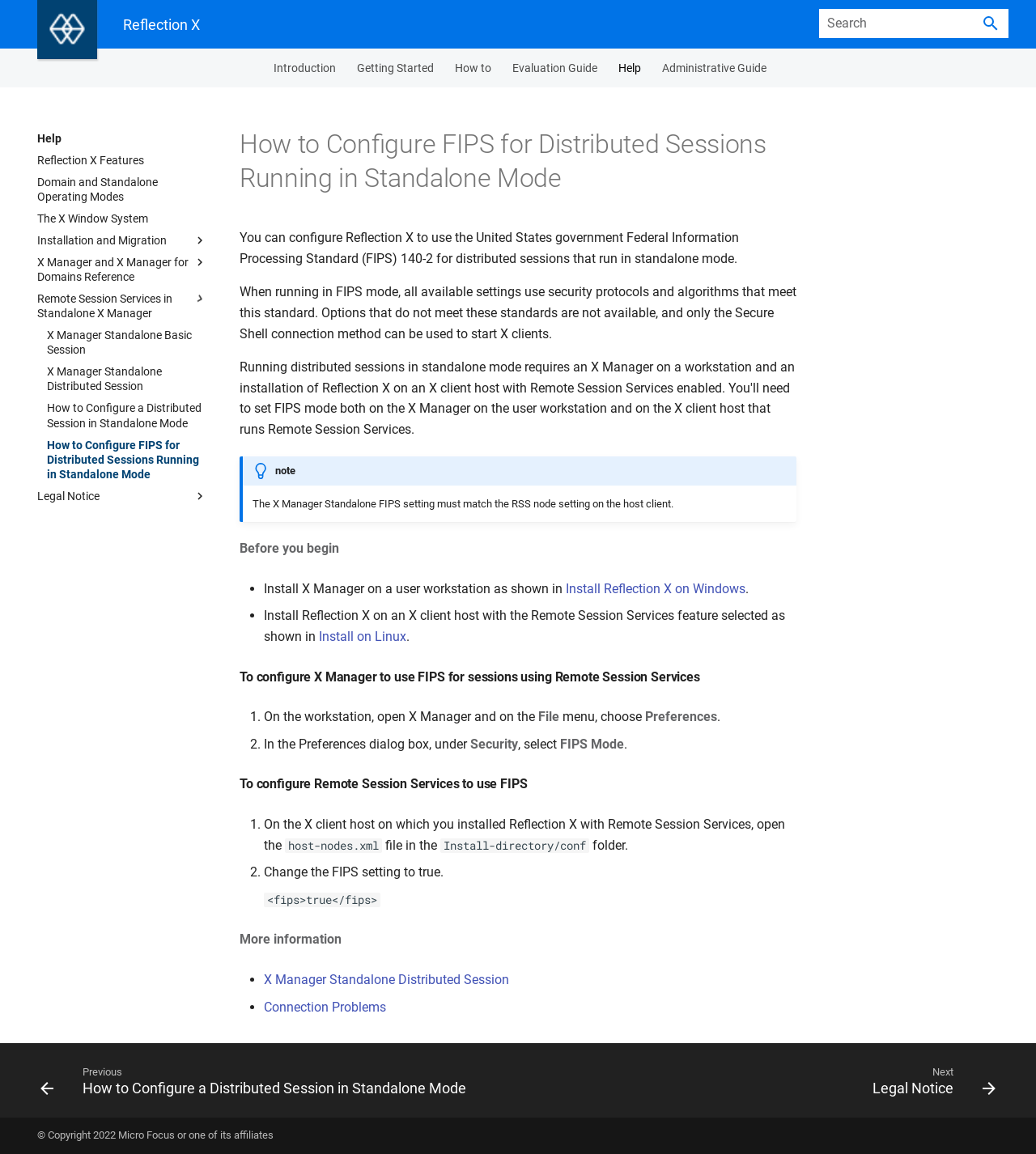Please find the bounding box for the following UI element description. Provide the coordinates in (top-left x, top-left y, bottom-right x, bottom-right y) format, with values between 0 and 1: Introduction

[0.264, 0.053, 0.324, 0.065]